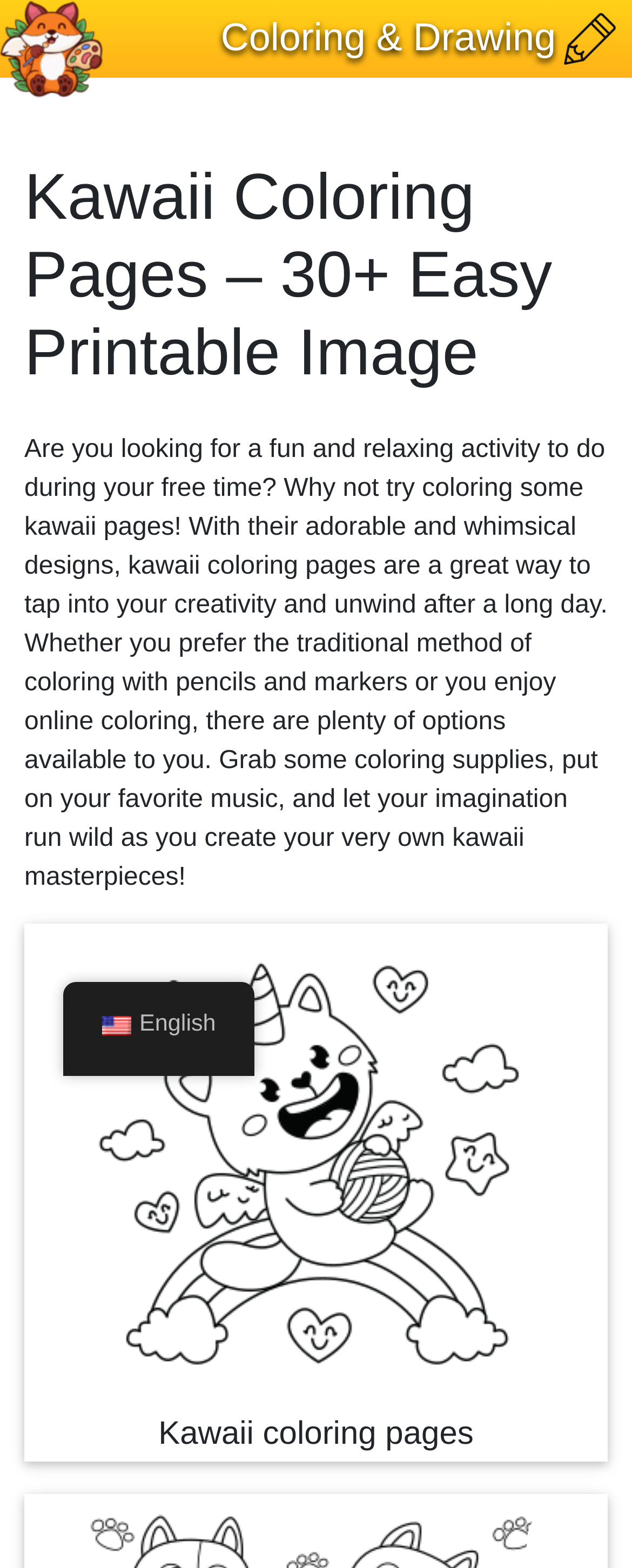Could you determine the bounding box coordinates of the clickable element to complete the instruction: "Download the kawaii coloring page to your PC"? Provide the coordinates as four float numbers between 0 and 1, i.e., [left, top, right, bottom].

[0.833, 0.594, 0.962, 0.646]